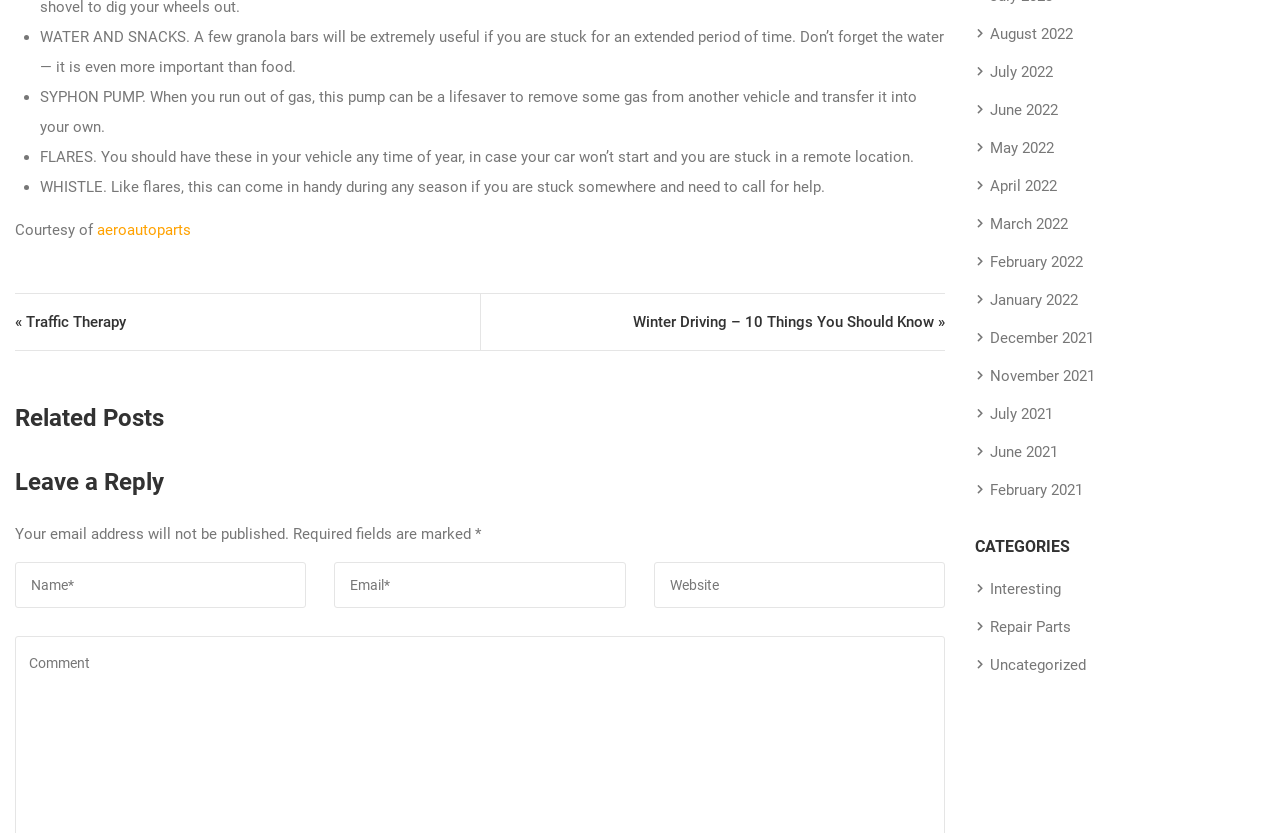Pinpoint the bounding box coordinates of the clickable area needed to execute the instruction: "Click on the 'aeroautoparts' link". The coordinates should be specified as four float numbers between 0 and 1, i.e., [left, top, right, bottom].

[0.076, 0.265, 0.149, 0.286]